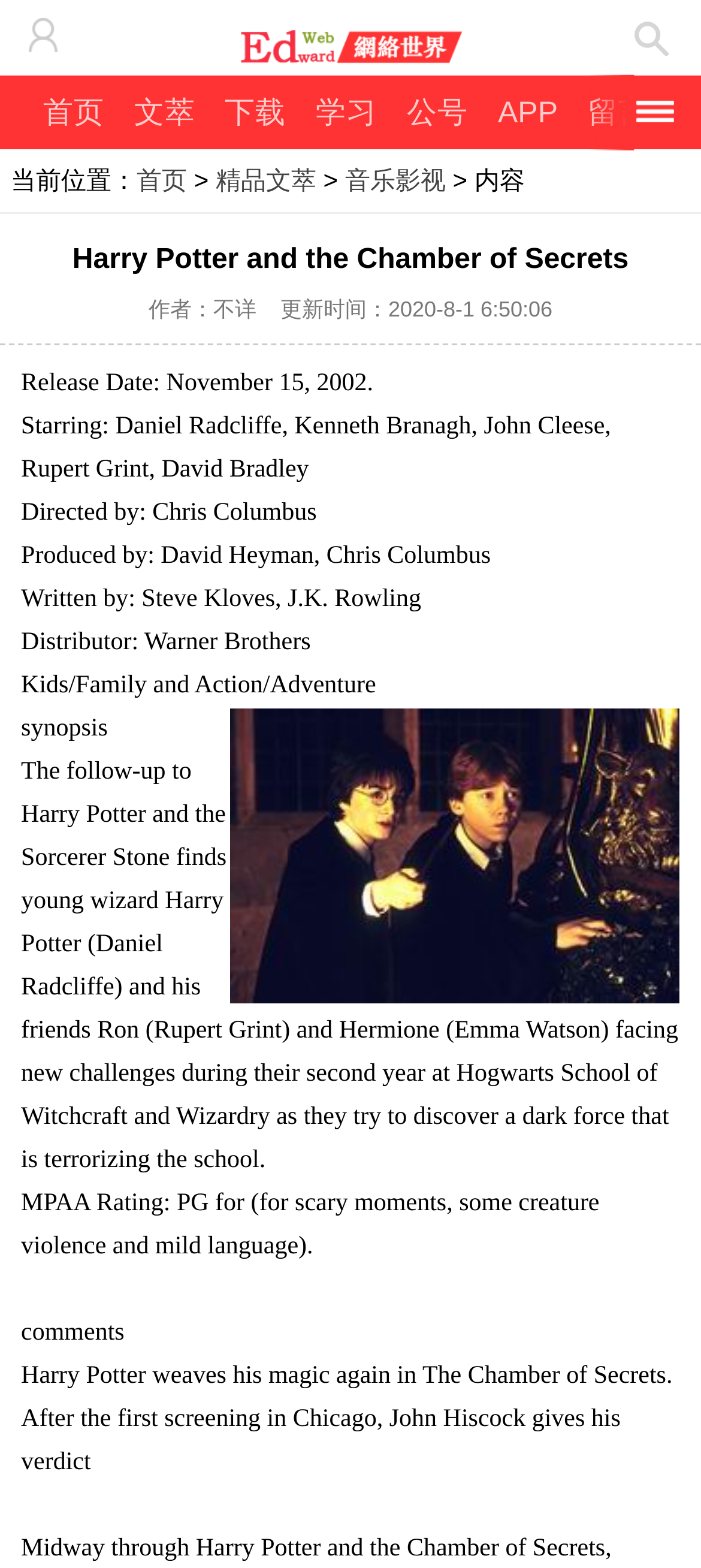Could you provide the bounding box coordinates for the portion of the screen to click to complete this instruction: "Learn about vitamin C benefits"?

None